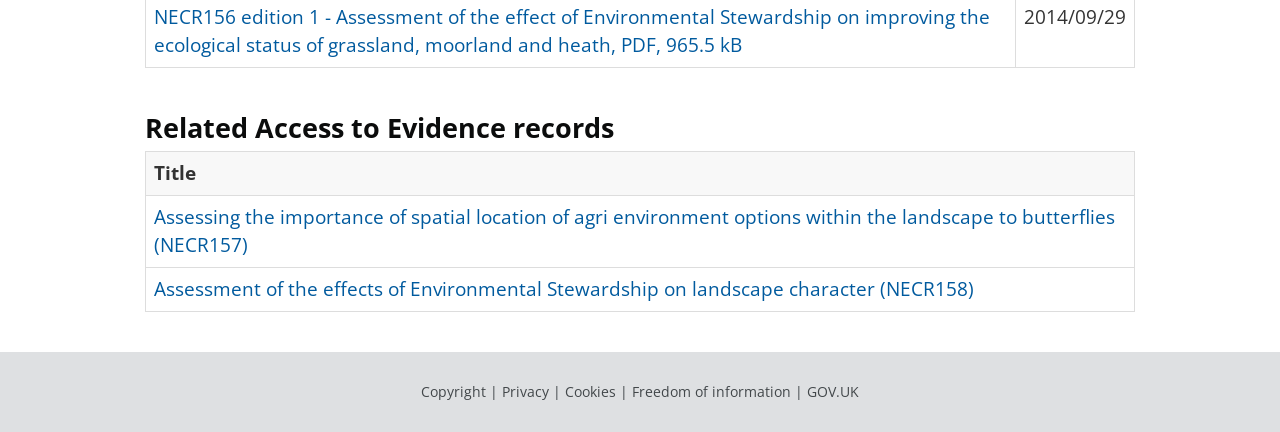Answer the question below in one word or phrase:
What is the file size of the PDF document?

965.5 kB